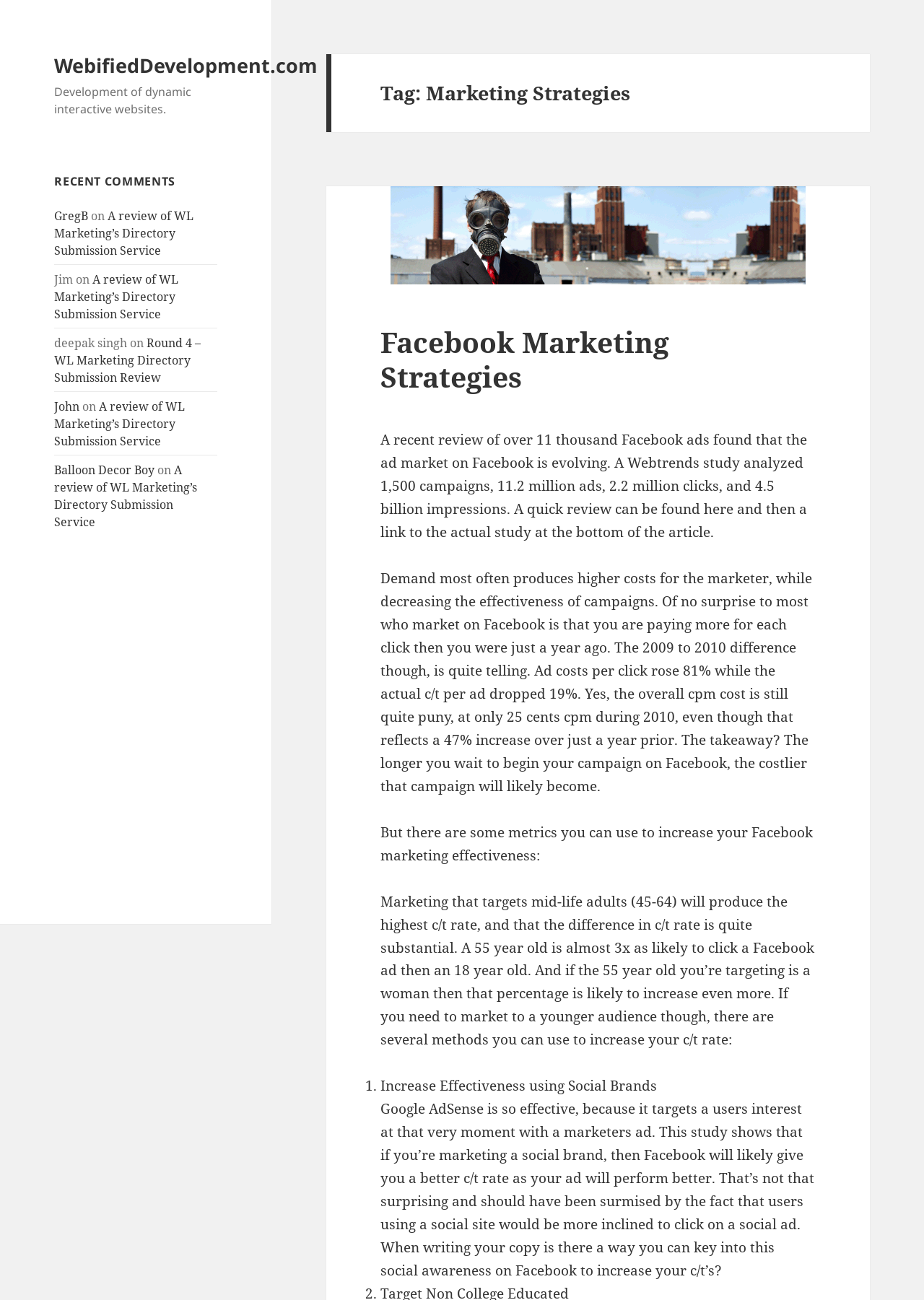Identify the bounding box coordinates for the UI element described as follows: Facebook Marketing Strategies. Use the format (top-left x, top-left y, bottom-right x, bottom-right y) and ensure all values are floating point numbers between 0 and 1.

[0.412, 0.248, 0.724, 0.304]